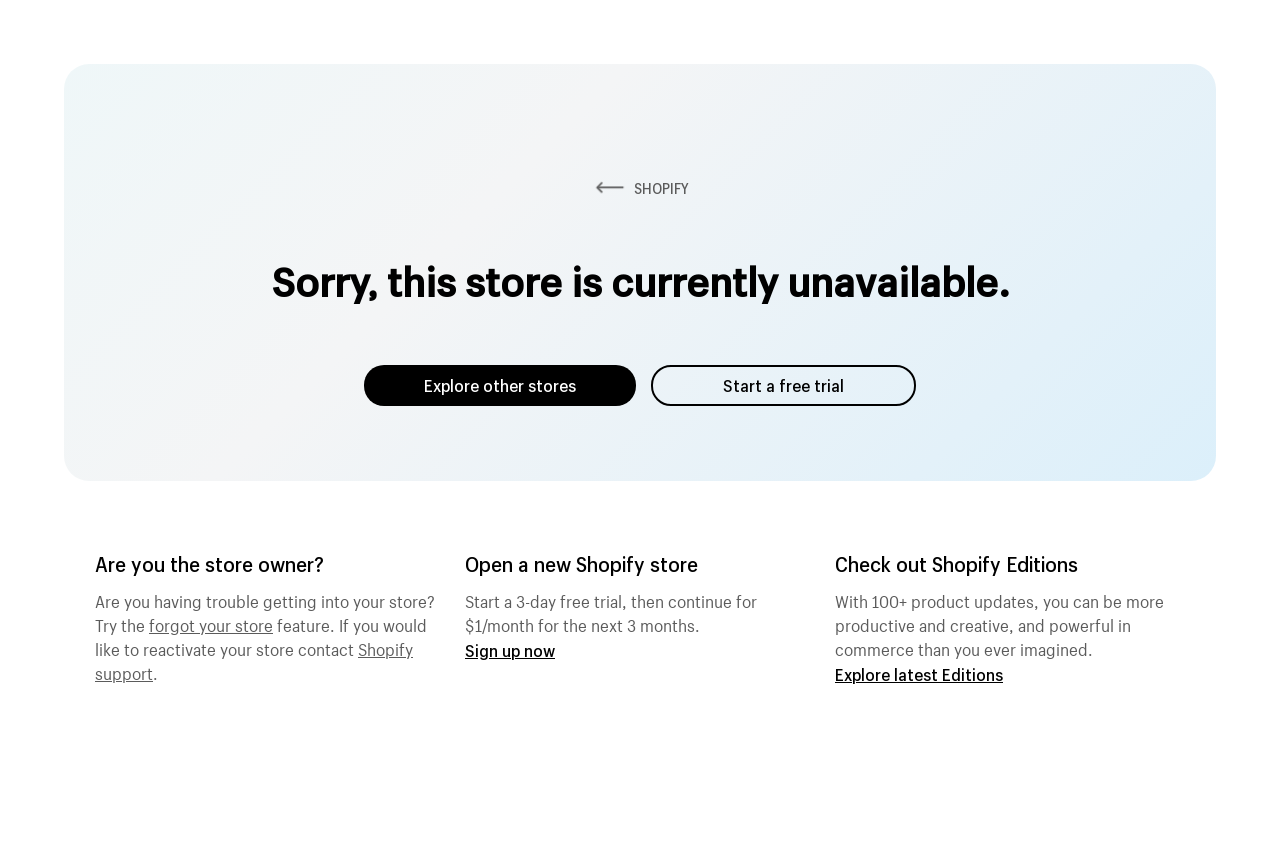How can the store owner regain access?
Refer to the image and give a detailed answer to the question.

I found the answer by reading the static text element that says 'Are you having trouble getting into your store? Try the' and then looking at the link element that says 'forgot your store', which suggests that the store owner can try the forgot feature to regain access.